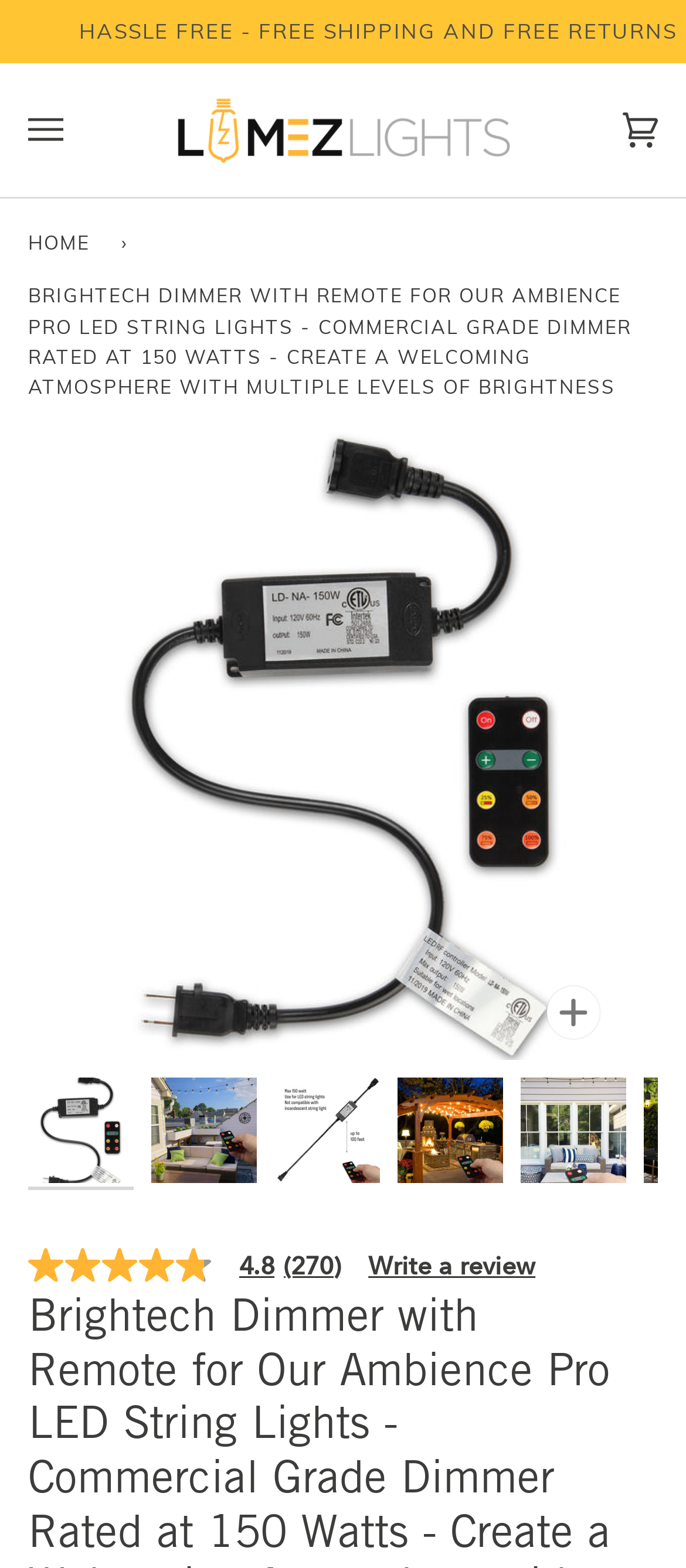Describe every aspect of the webpage in a detailed manner.

This webpage is about a product called "Brightech Dimmer with Remote for Our Ambience Pro LED String Lights". At the top of the page, there is a header section with a menu button on the left and a cart link on the right. Below the header, there is a navigation section with breadcrumbs, including a "HOME" link.

The main content of the page is divided into sections. The first section has a title that describes the product, "Brightech Dimmer with Remote for Our Ambience Pro LED String Lights - Commercial Grade Dimmer Rated at 150 Watts - Create a Welcoming Atmosphere with Multiple Levels of Brightness". Below the title, there is an image of the product. On the right side of the image, there is a "Zoom" button.

Below the product image, there is a section with a rating of 4.8 out of 5 stars, based on 270 reviews. This section includes five small star images and a "Write a Review" button.

On the left side of the page, there is a section with a generic text that repeats the product title. Below this section, there is another image of the product, which is smaller than the first one.

At the very top of the page, there is a promotional message that says "HASSLE FREE - FREE SHIPPING AND FREE RETURNS".